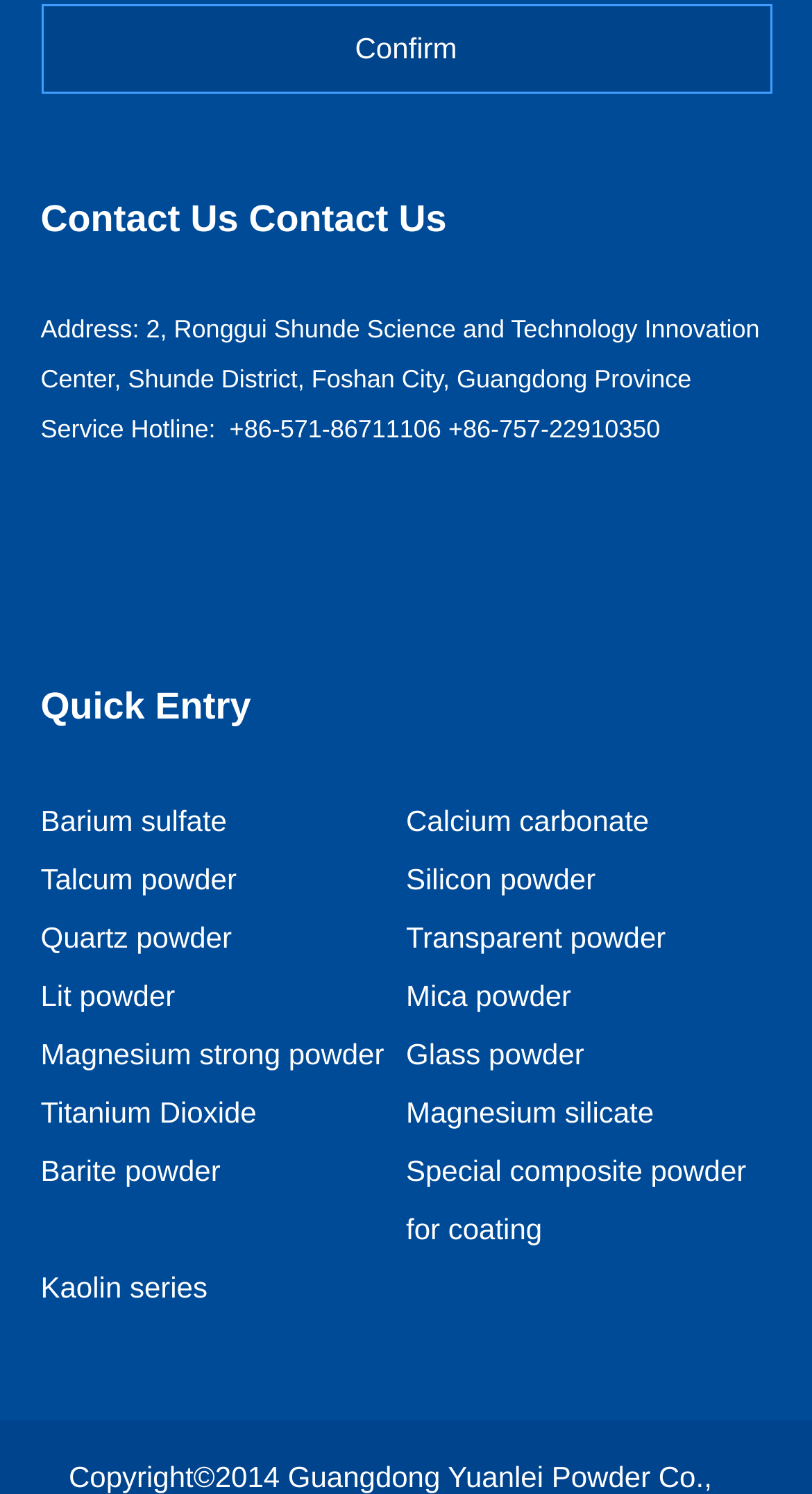Using the format (top-left x, top-left y, bottom-right x, bottom-right y), and given the element description, identify the bounding box coordinates within the screenshot: Special composite powder for coating

[0.5, 0.773, 0.919, 0.834]